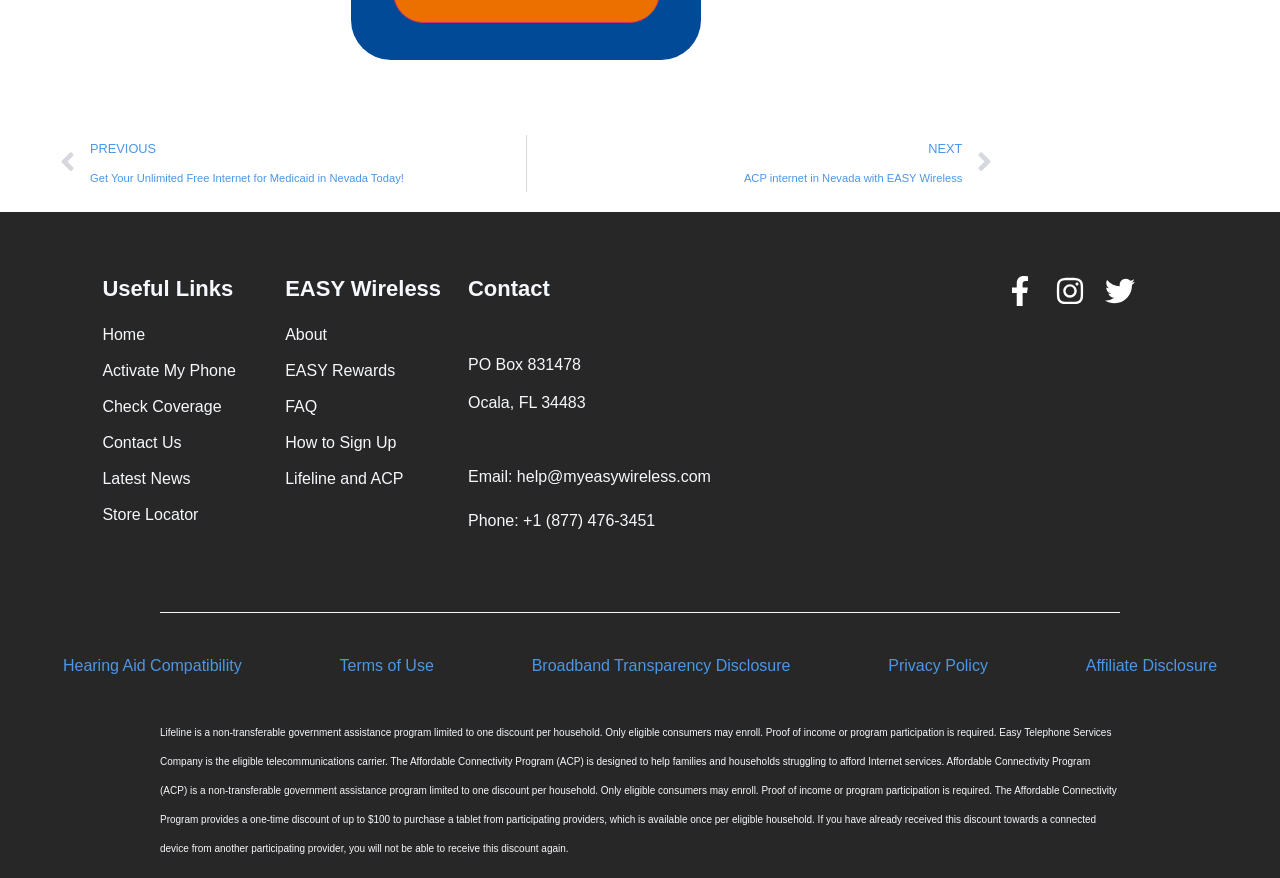What is the name of the company?
Provide a concise answer using a single word or phrase based on the image.

EASY Wireless